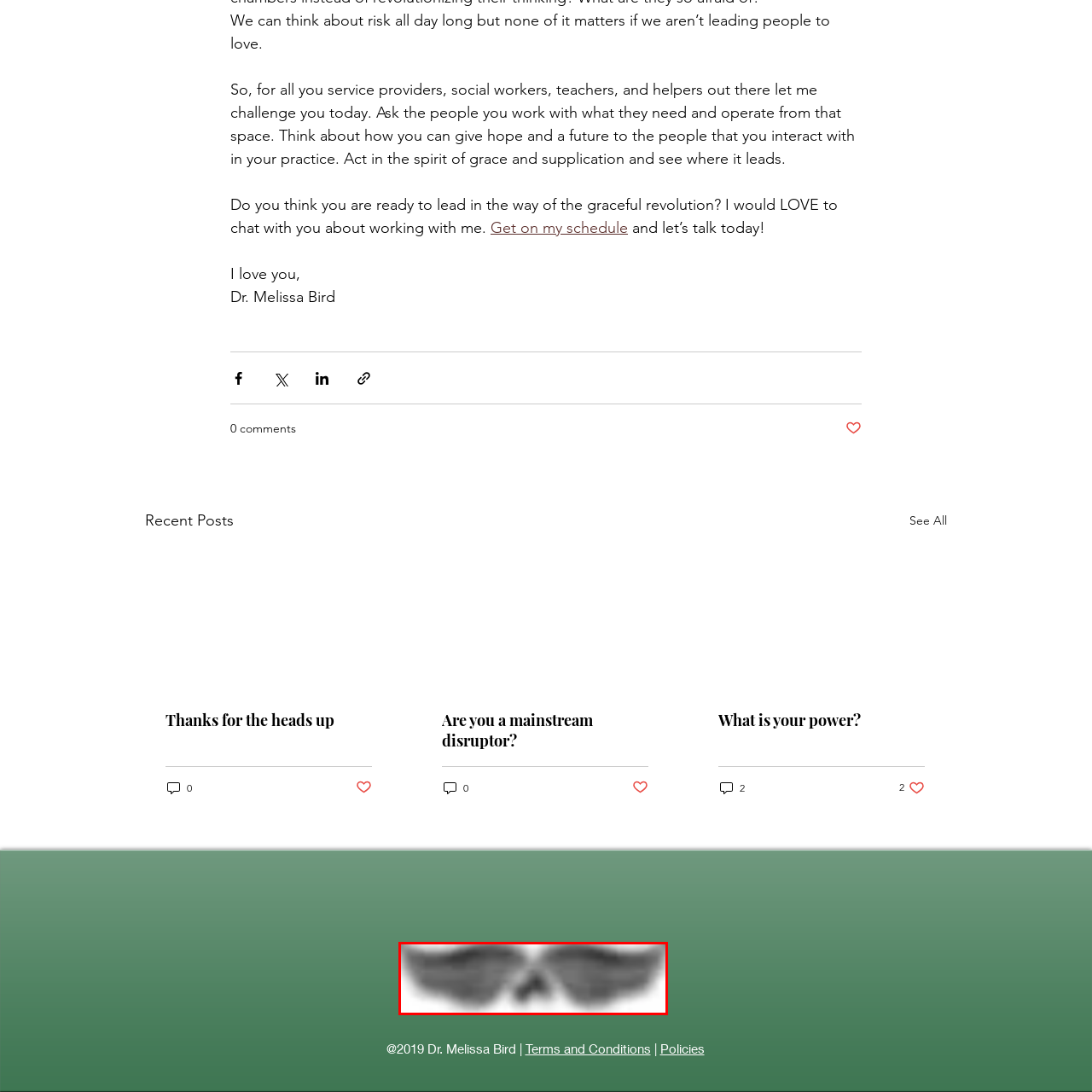Offer a detailed explanation of the scene within the red bounding box.

The image features the "Natural Born Rebel" logo, which prominently displays stylized wings surrounding a skull motif. The design embodies a bold and edgy aesthetic, symbolizing themes of freedom and rebellion. This logo encapsulates the innovative spirit of Dr. Melissa Bird's message, which encourages individuals, especially service providers and helpers, to challenge conventional approaches and lead with love and compassion. The interplay of the wings and skull suggests a powerful blend of strength and vulnerability, urging us to reflect on our own journeys and the impact we can have on others.